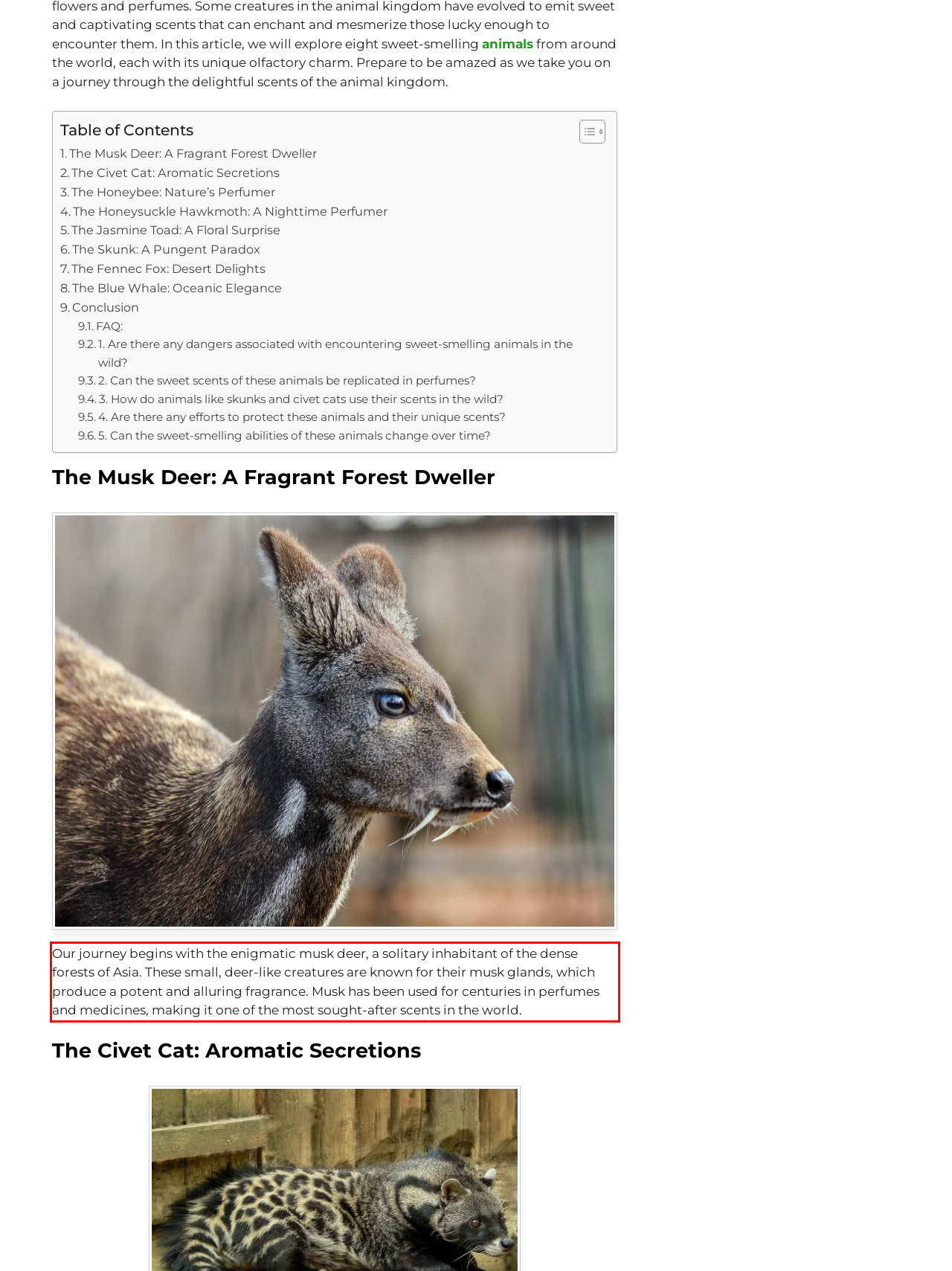Perform OCR on the text inside the red-bordered box in the provided screenshot and output the content.

Our journey begins with the enigmatic musk deer, a solitary inhabitant of the dense forests of Asia. These small, deer-like creatures are known for their musk glands, which produce a potent and alluring fragrance. Musk has been used for centuries in perfumes and medicines, making it one of the most sought-after scents in the world.